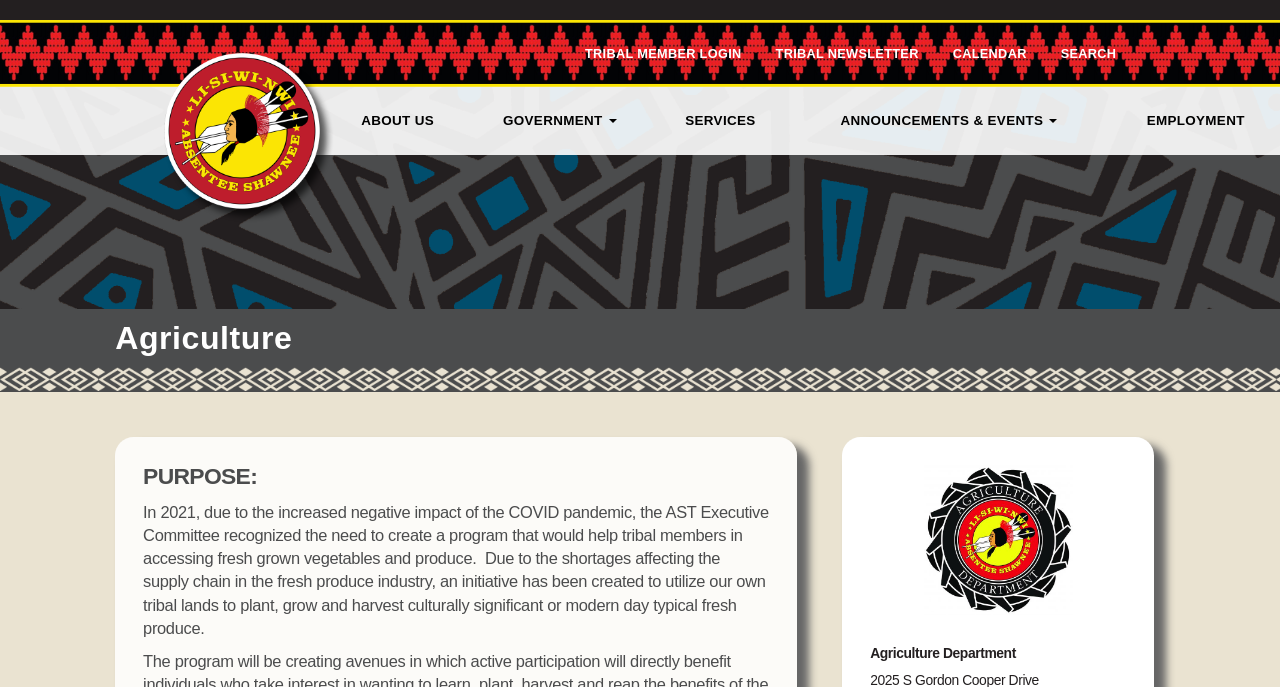Find the bounding box coordinates for the element described here: "Calendar".

[0.737, 0.06, 0.809, 0.096]